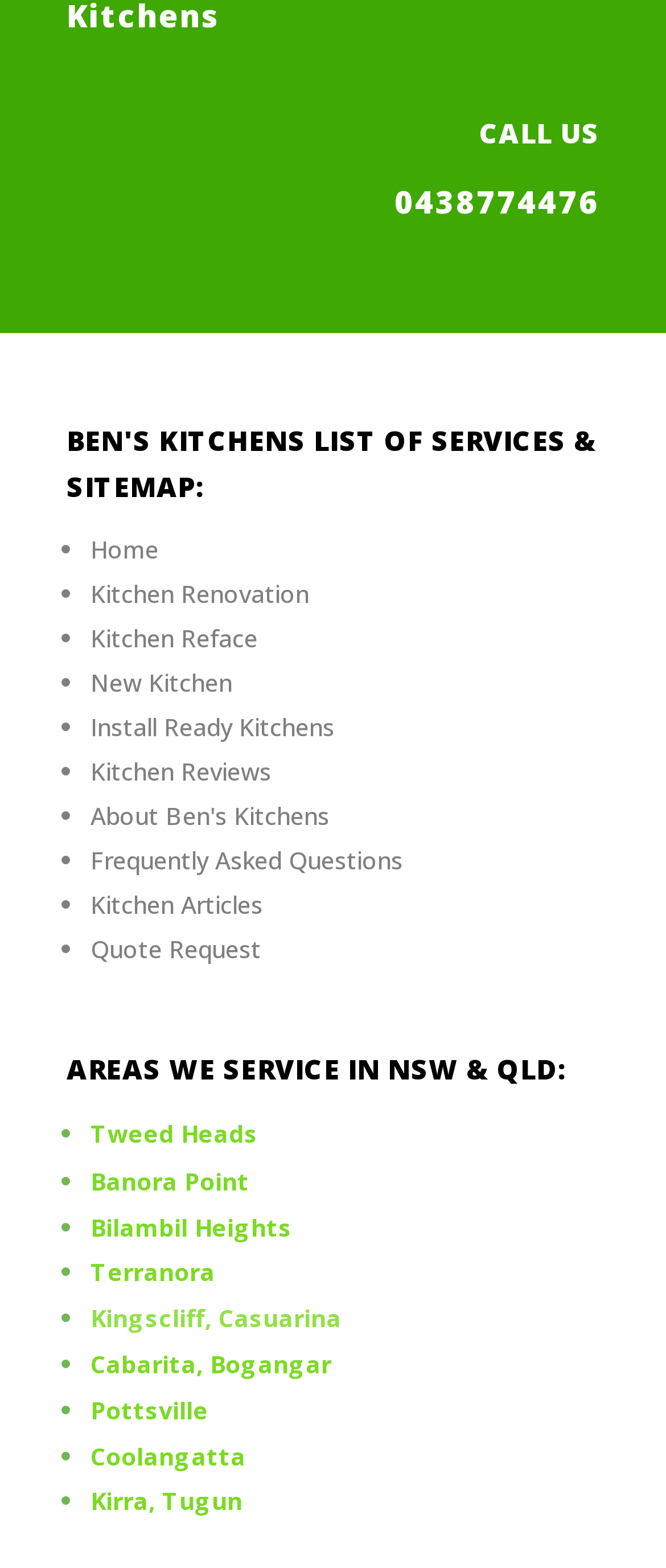Answer the question in one word or a short phrase:
What is the relationship between Ben's Kitchens and the listed areas?

They are service areas